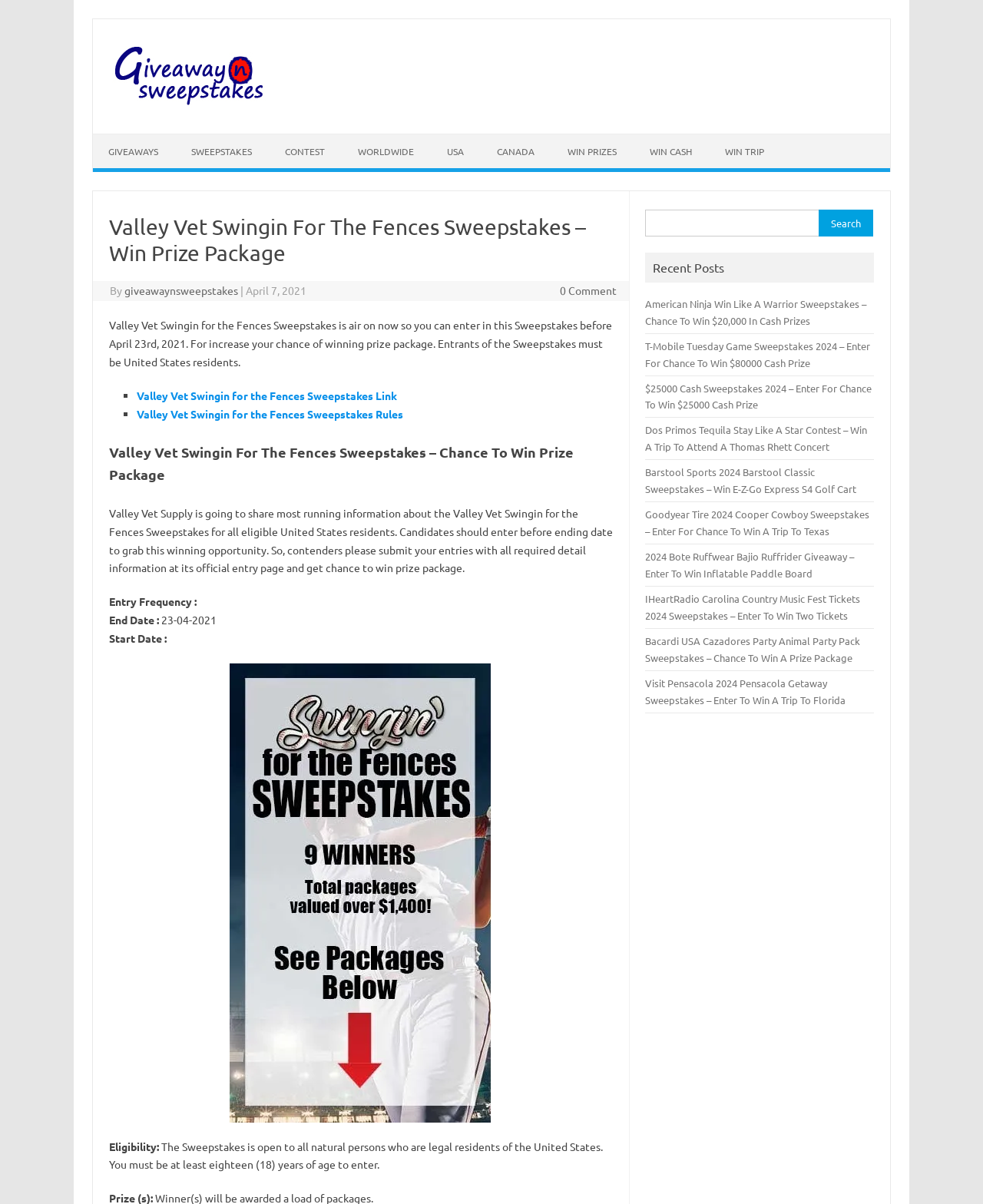Utilize the details in the image to thoroughly answer the following question: What is the purpose of the 'Search for:' textbox?

The 'Search for:' textbox is likely used to search for sweepstakes on the webpage, as it is accompanied by a search button and is located in a section with recent posts and sweepstakes links.